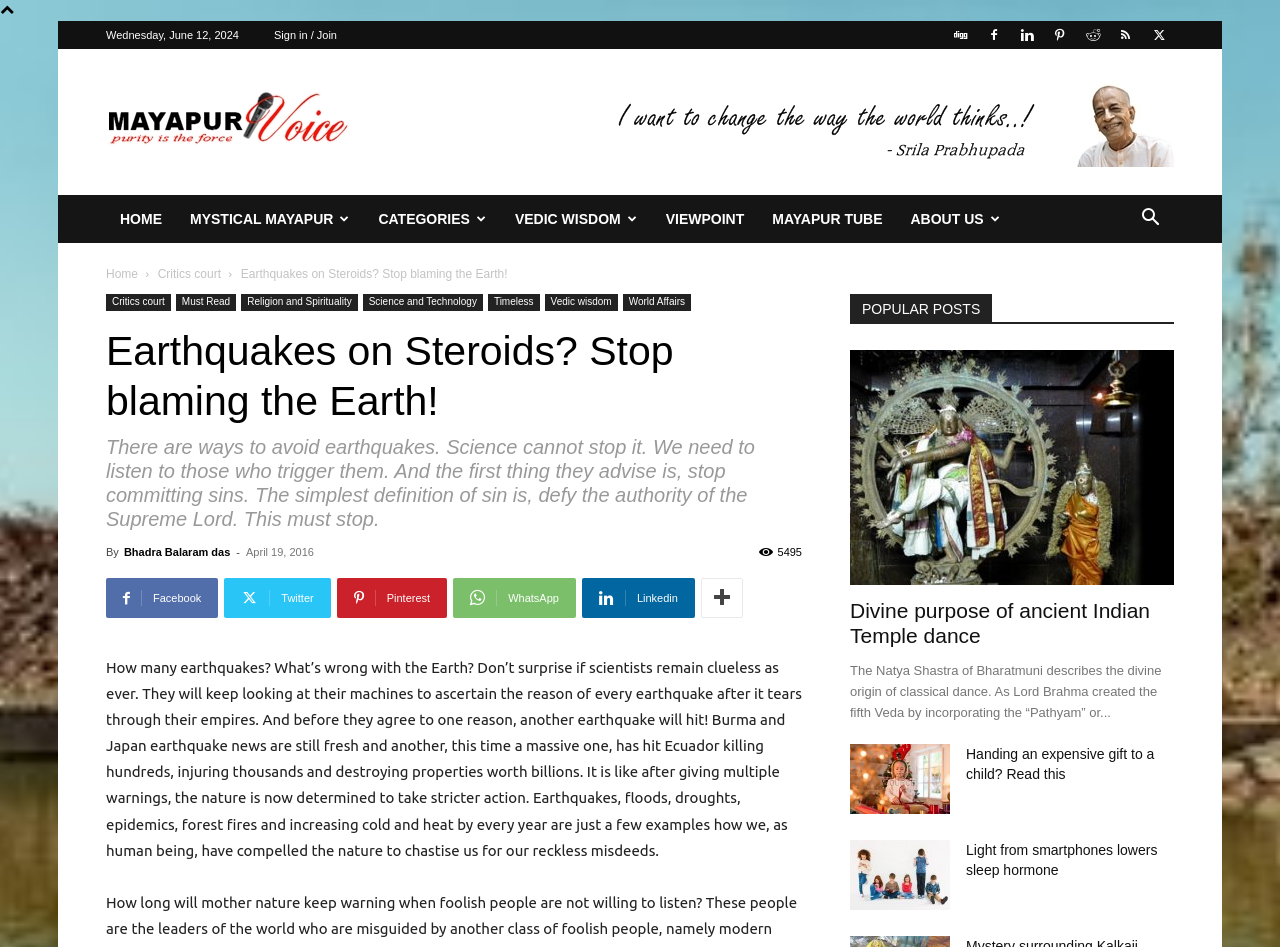Describe the webpage in detail, including text, images, and layout.

The webpage is titled "Earthquakes on Steroids? Stop blaming the Earth!" and is part of the Mayapur Voice website. At the top, there is a date "Wednesday, June 12, 2024" and a sign-in/join link. To the right of these elements, there are several social media icons. Below this top section, there is a navigation menu with links to various sections of the website, including "HOME", "MYSTICAL MAYAPUR", "CATEGORIES", "VEDIC WISDOM", "VIEWPOINT", "MAYAPUR TUBE", and "ABOUT US".

The main content of the webpage is an article with the same title as the webpage. The article discusses the topic of earthquakes and how scientists are unable to explain their causes. It suggests that the reason for earthquakes is not natural, but rather a result of human actions, and that the solution lies in stopping sinful behavior. The article is written by Bhadra Balaram das and was published on April 19, 2016.

Below the article, there are social media sharing links and a comment count of 5495. To the right of the article, there is a section titled "POPULAR POSTS" with several links to other articles, including "Nataraja as source of Indian temple dance", "Divine purpose of ancient Indian Temple dance", "Handing an expensive gift to a child? Read this", and "Light from smartphones lowers sleep hormone". Each of these links has a corresponding image.